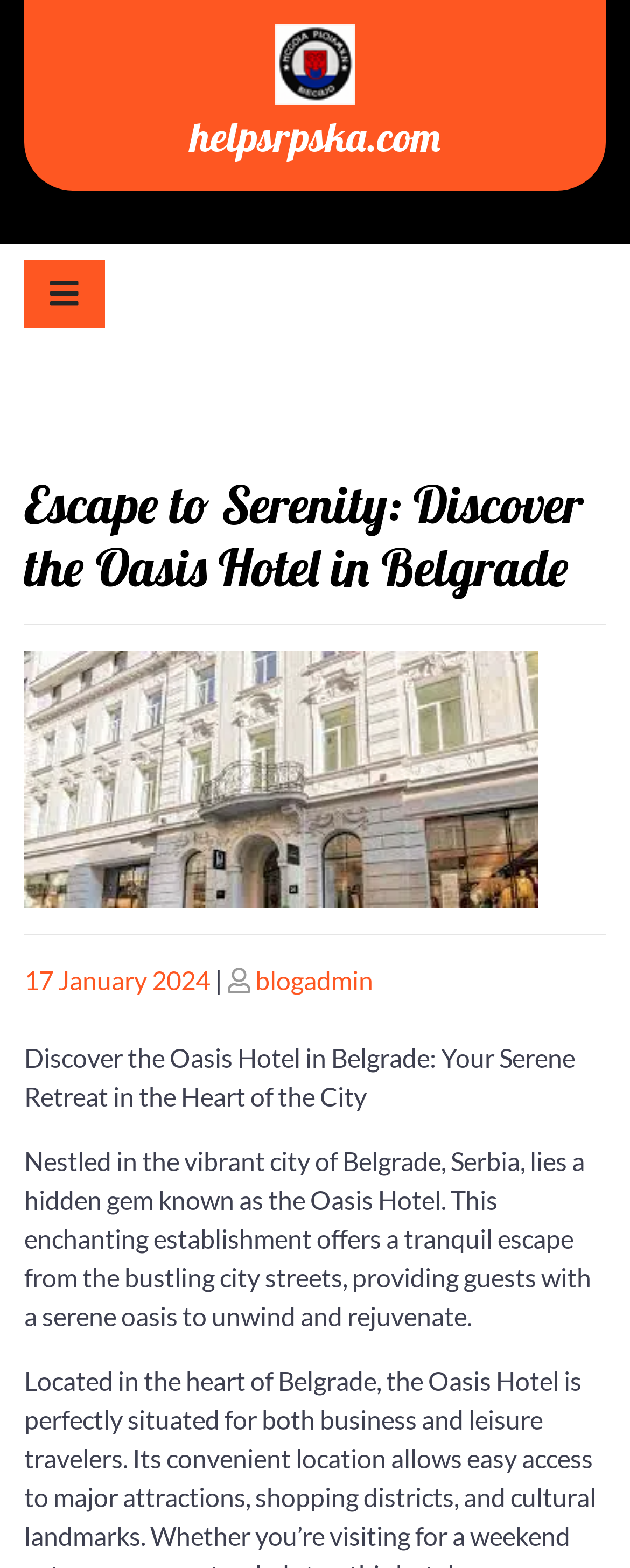What is the name of the hotel described on this webpage?
Please provide a single word or phrase as the answer based on the screenshot.

Oasis Hotel